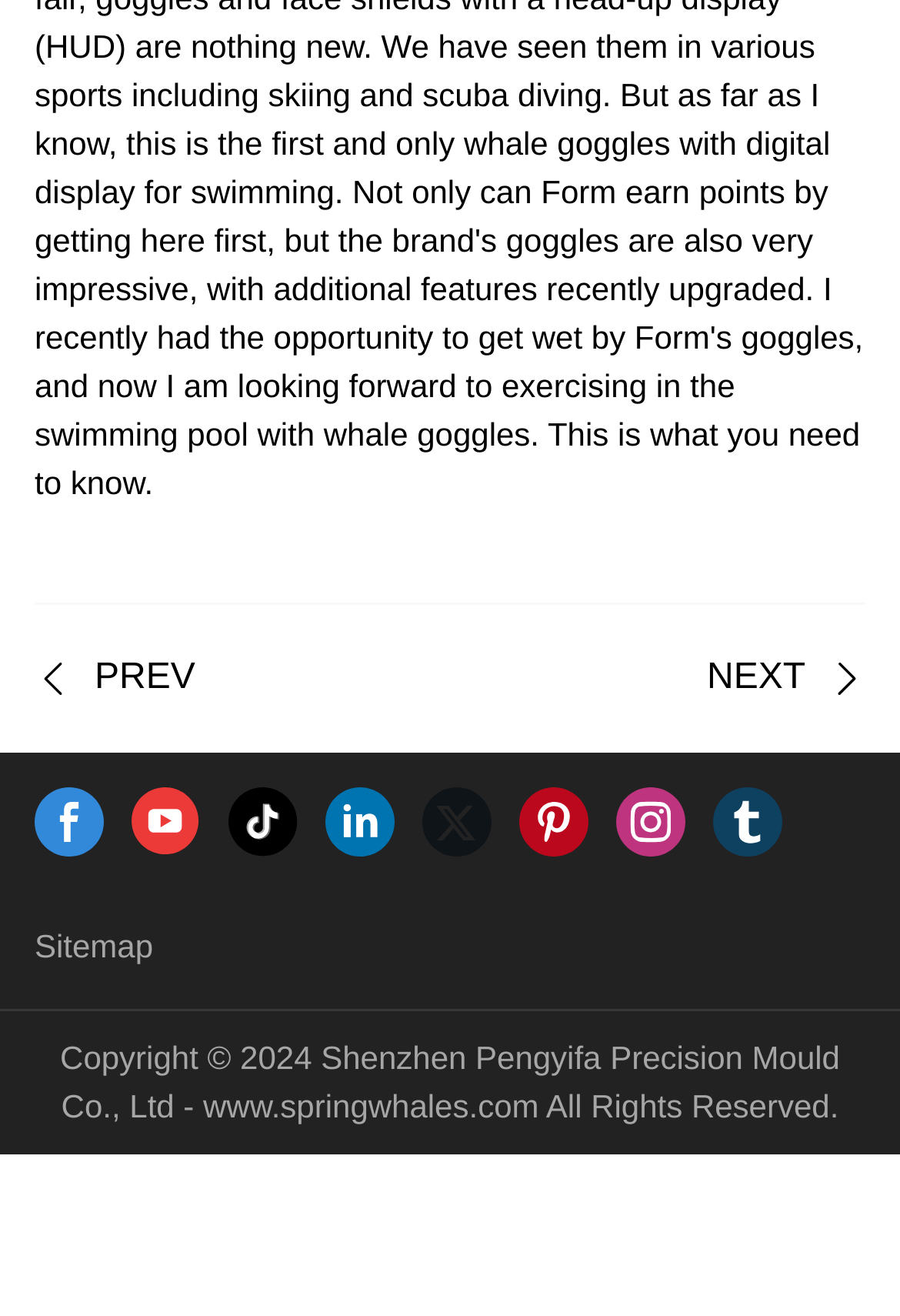Respond with a single word or phrase to the following question:
How many social media links are available?

8